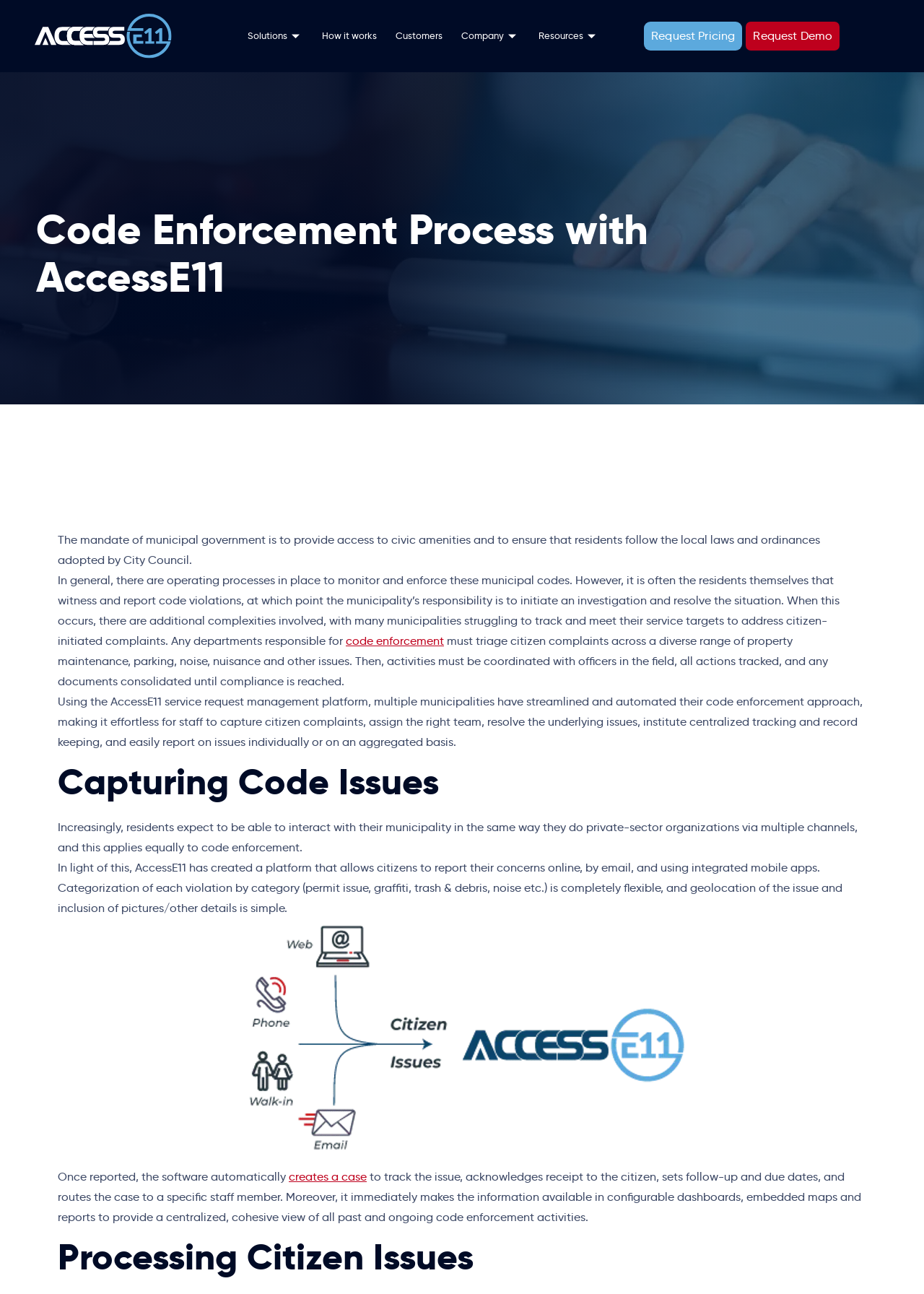Provide the text content of the webpage's main heading.

Code Enforcement Process with AccessE11